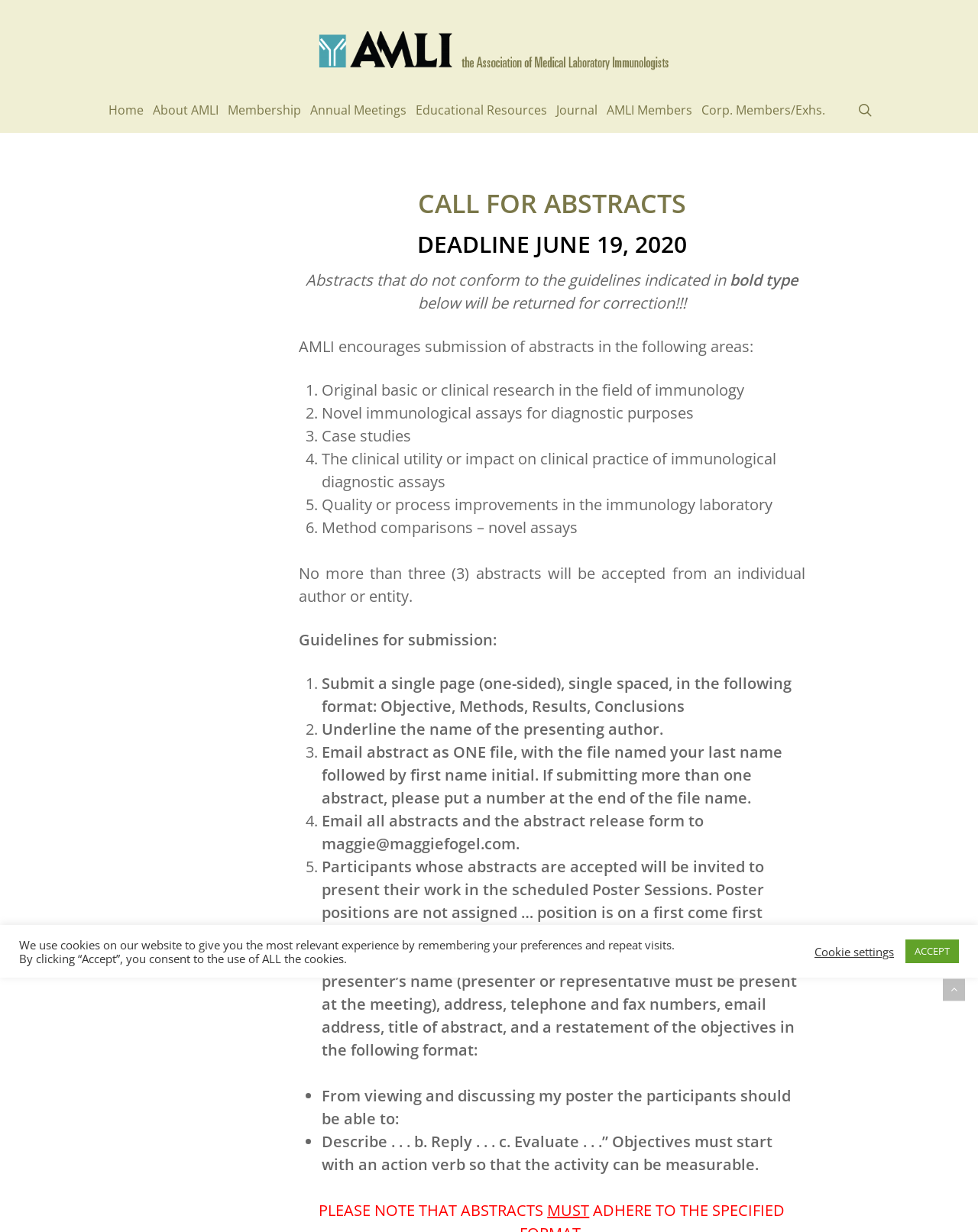Determine the coordinates of the bounding box that should be clicked to complete the instruction: "Click the Back to top link". The coordinates should be represented by four float numbers between 0 and 1: [left, top, right, bottom].

[0.964, 0.794, 0.987, 0.812]